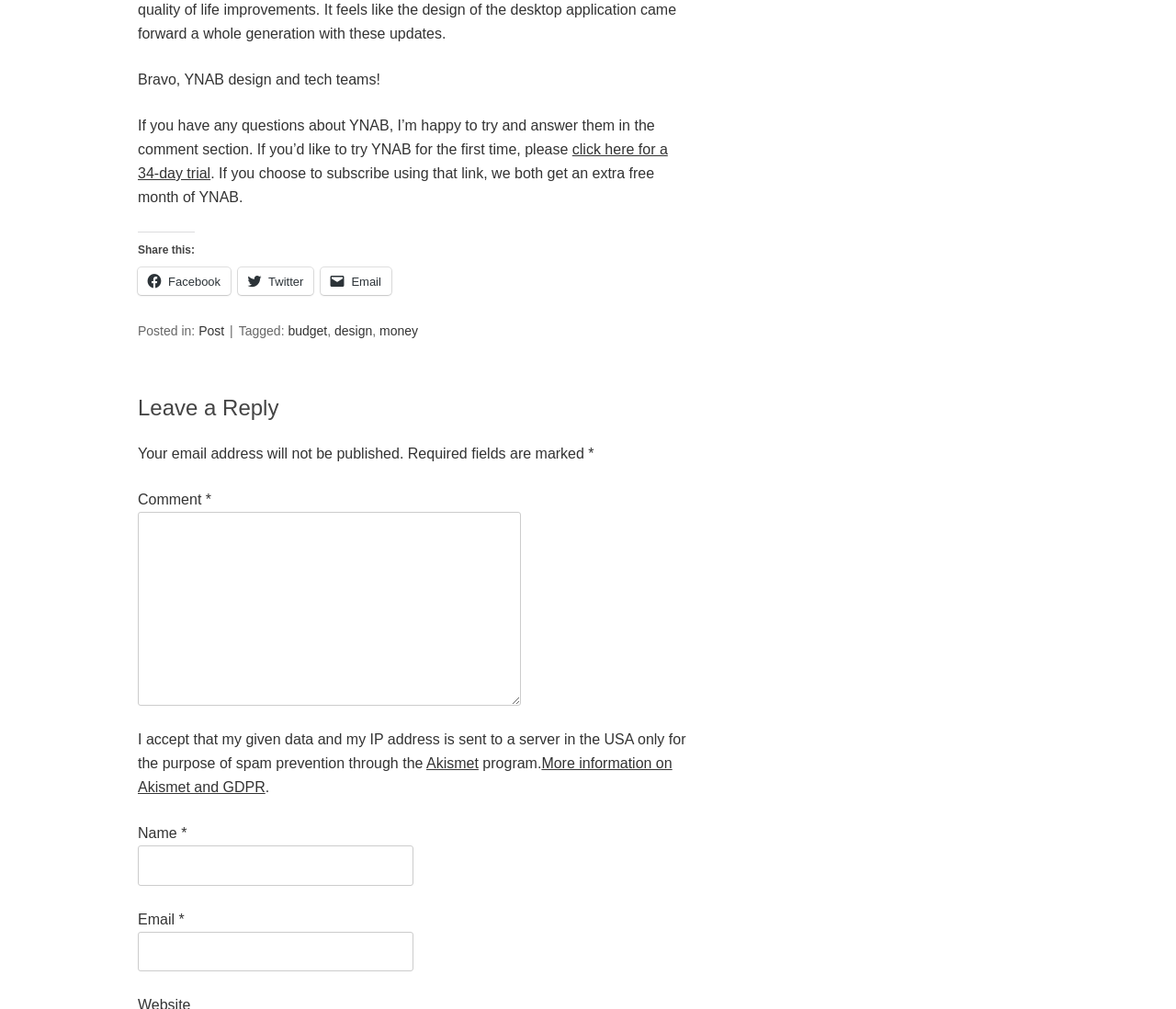Use one word or a short phrase to answer the question provided: 
How can you try YNAB for the first time?

Click the link